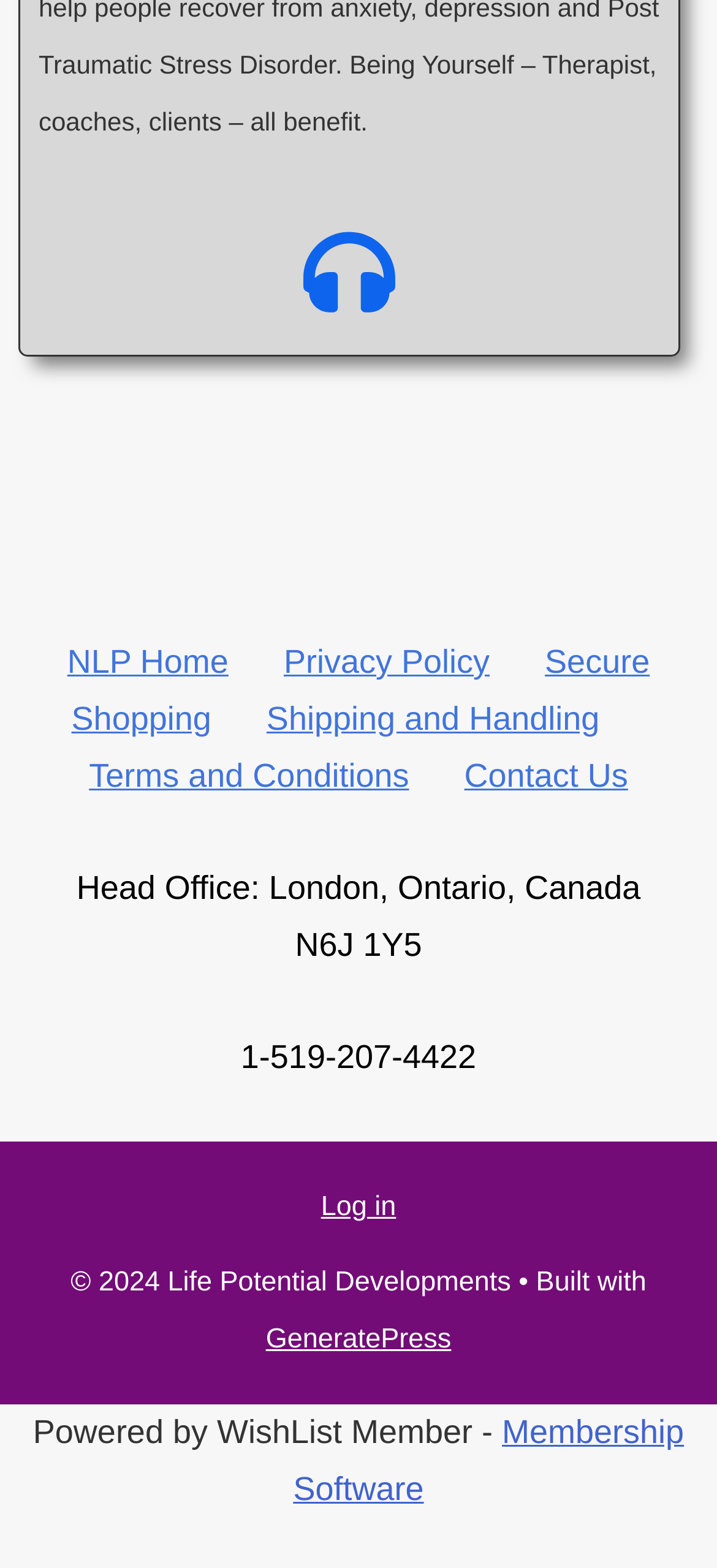Based on what you see in the screenshot, provide a thorough answer to this question: What is the city of the Head Office?

I found the address of the Head Office in the StaticText element with the text 'Head Office: London, Ontario, Canada N6J 1Y5' in the second complementary section.